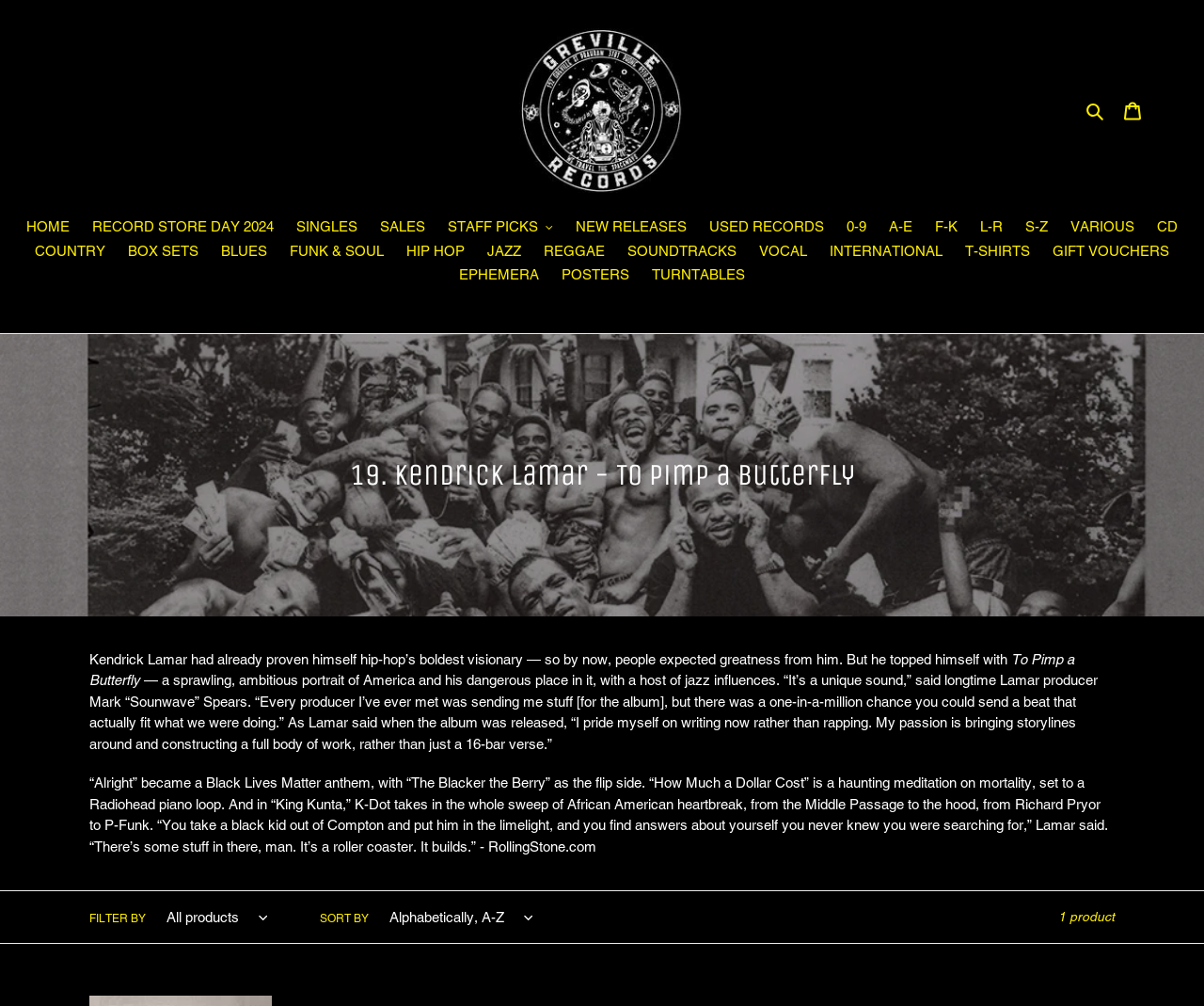What is the name of the record store?
Answer the question with just one word or phrase using the image.

GrevilleRecords